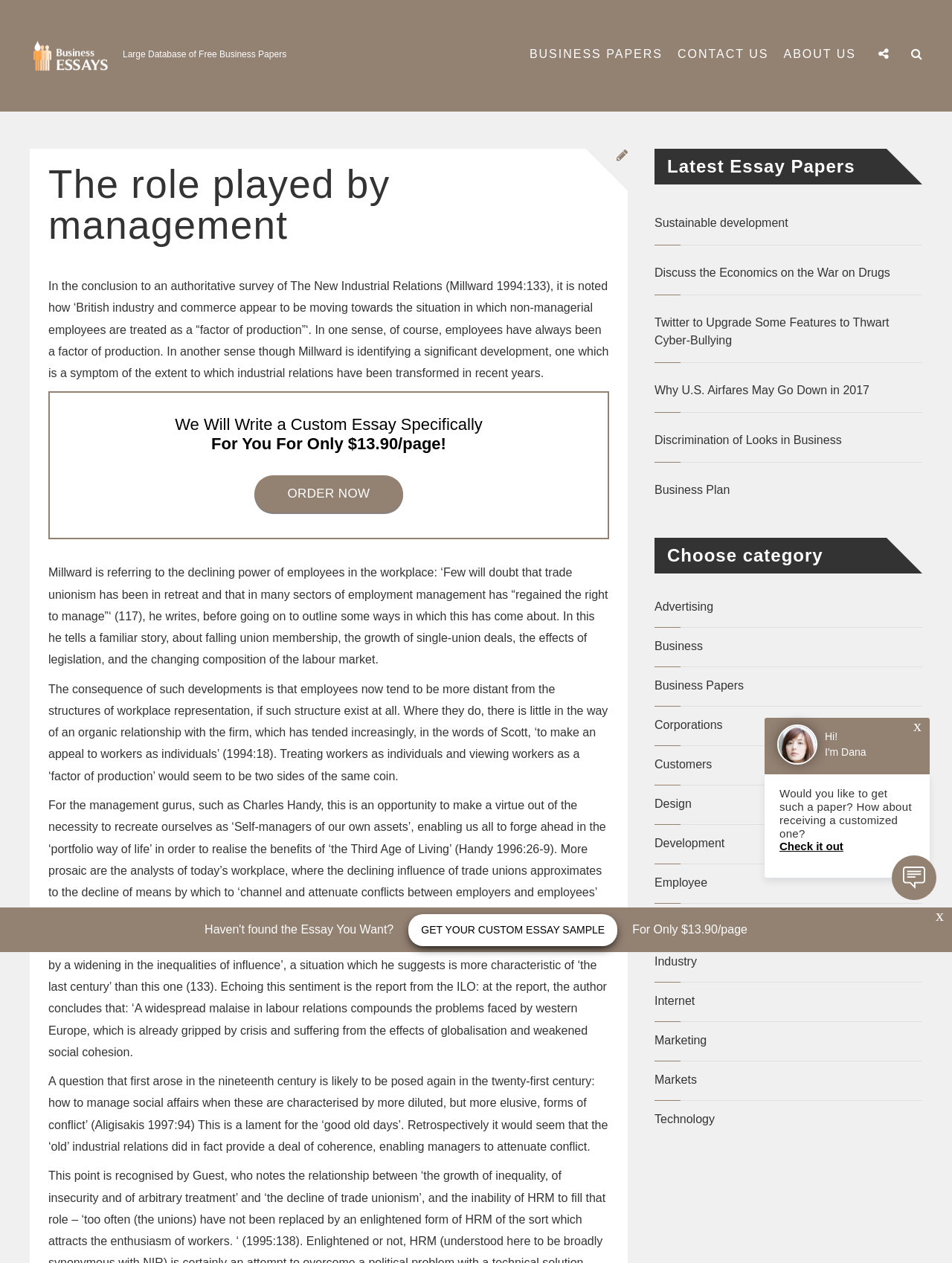Determine the bounding box coordinates of the region to click in order to accomplish the following instruction: "Visit the 'BUSINESS PAPERS' page". Provide the coordinates as four float numbers between 0 and 1, specifically [left, top, right, bottom].

[0.548, 0.031, 0.704, 0.055]